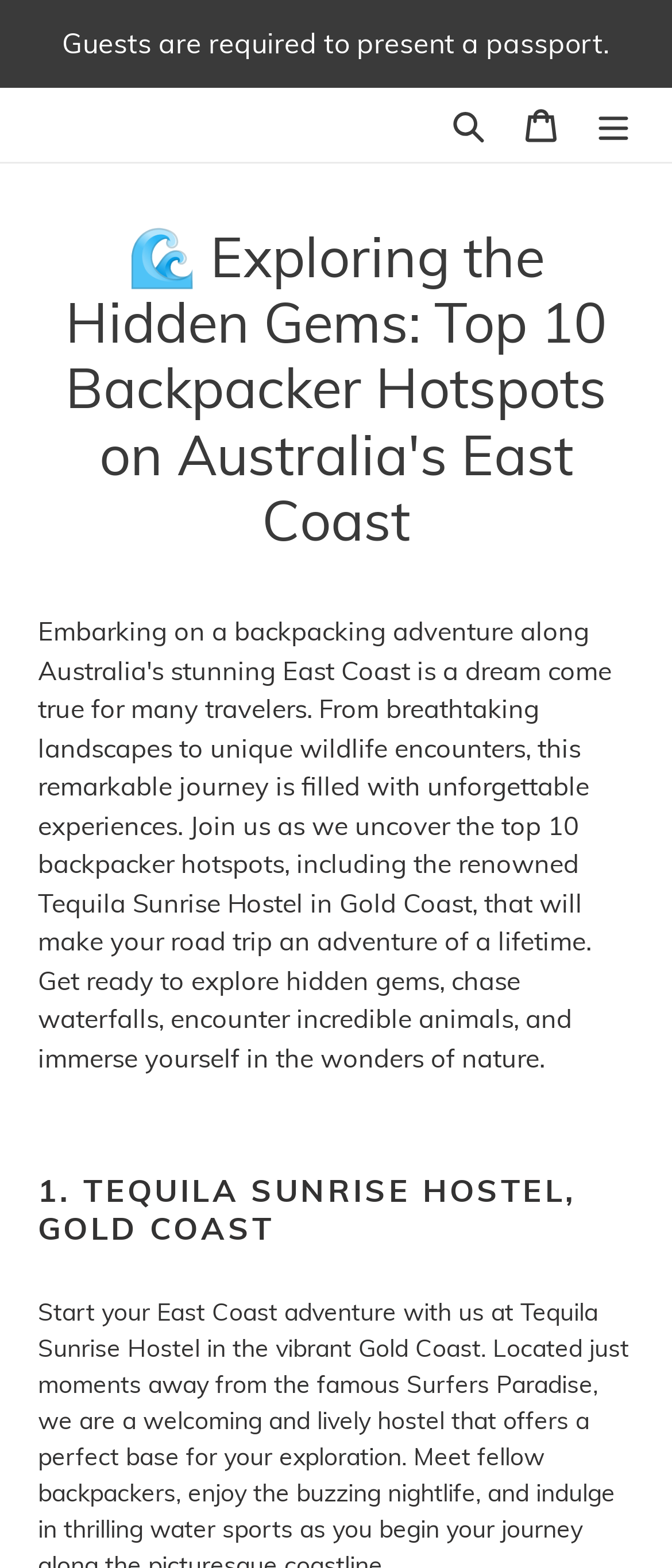Based on the element description Search, identify the bounding box of the UI element in the given webpage screenshot. The coordinates should be in the format (top-left x, top-left y, bottom-right x, bottom-right y) and must be between 0 and 1.

[0.644, 0.056, 0.751, 0.103]